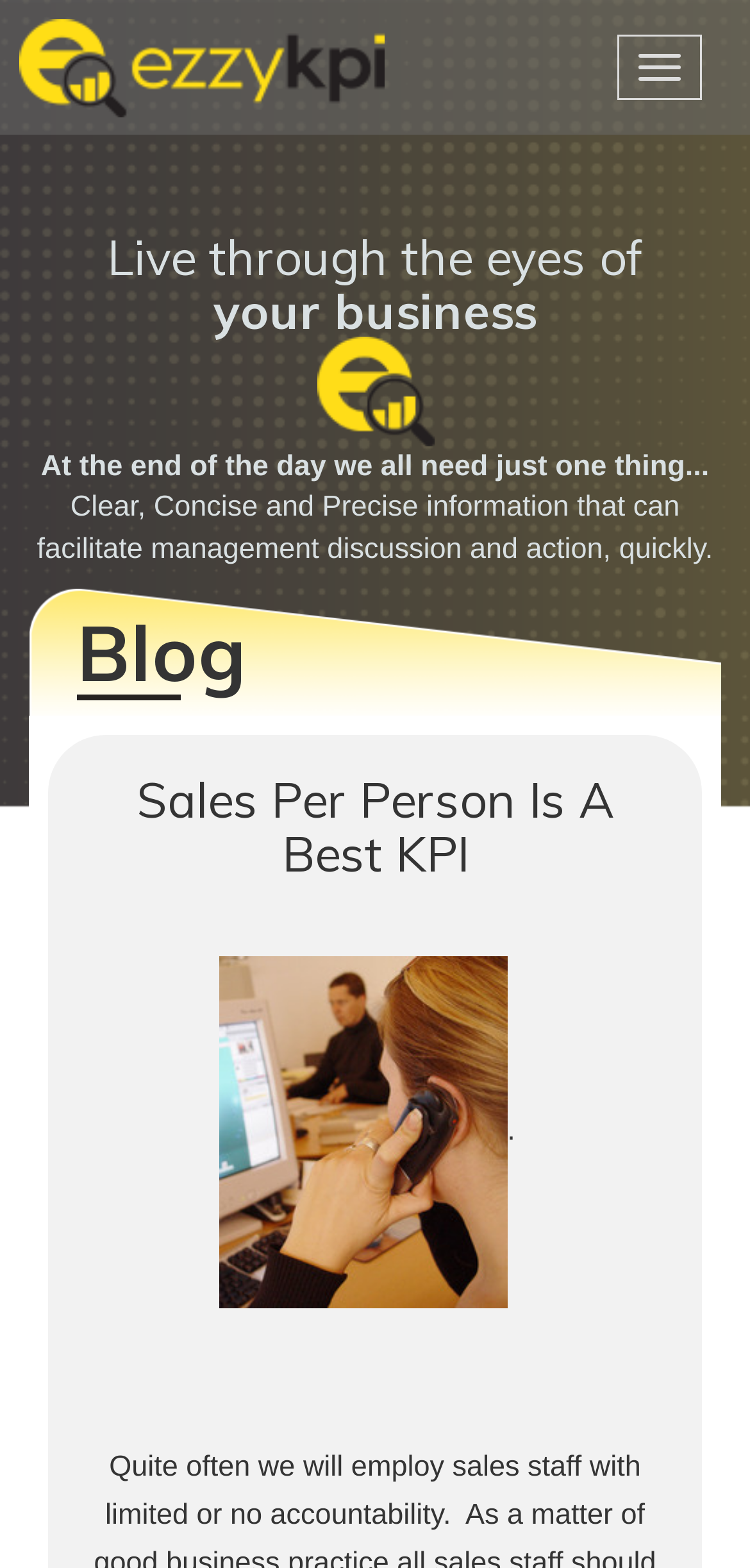What is the logo of the website?
Refer to the image and answer the question using a single word or phrase.

Ezzy KPI Logo